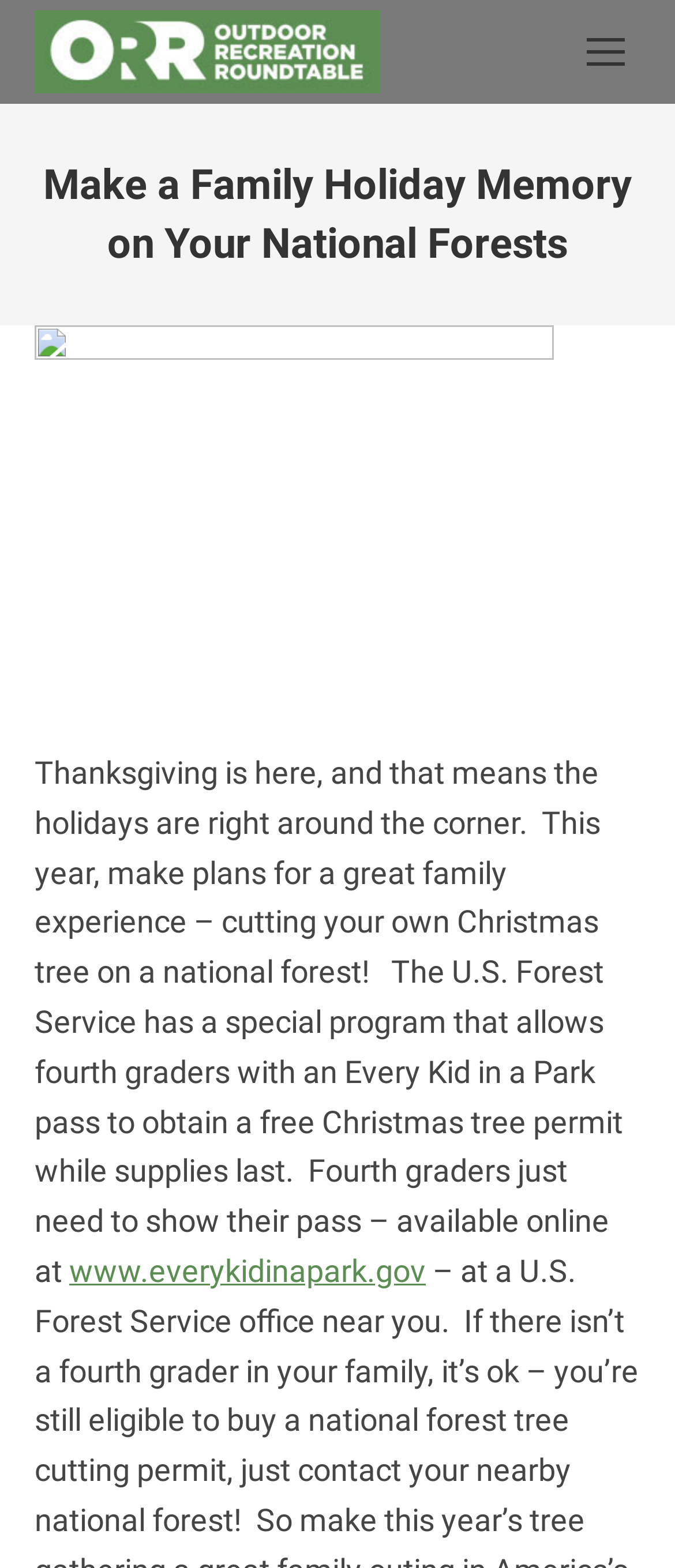Elaborate on the information and visuals displayed on the webpage.

The webpage is about making a family holiday memory on national forests, specifically focusing on cutting down a Christmas tree. At the top right corner, there is a mobile menu icon. Below it, on the top left, is a link to the Outdoor Recreation Roundtable, accompanied by an image with the same name. 

Next to the link, there is a heading that reads "Make a Family Holiday Memory on Your National Forests". Below the heading, there is a paragraph of text that explains the idea of cutting down a Christmas tree on a national forest, specifically mentioning a program by the U.S. Forest Service that allows fourth graders with an Every Kid in a Park pass to obtain a free Christmas tree permit. The text also provides a link to the website www.everykidinapark.gov, where the pass can be obtained online.

At the bottom right corner, there is a "Go to Top" link, accompanied by an image.